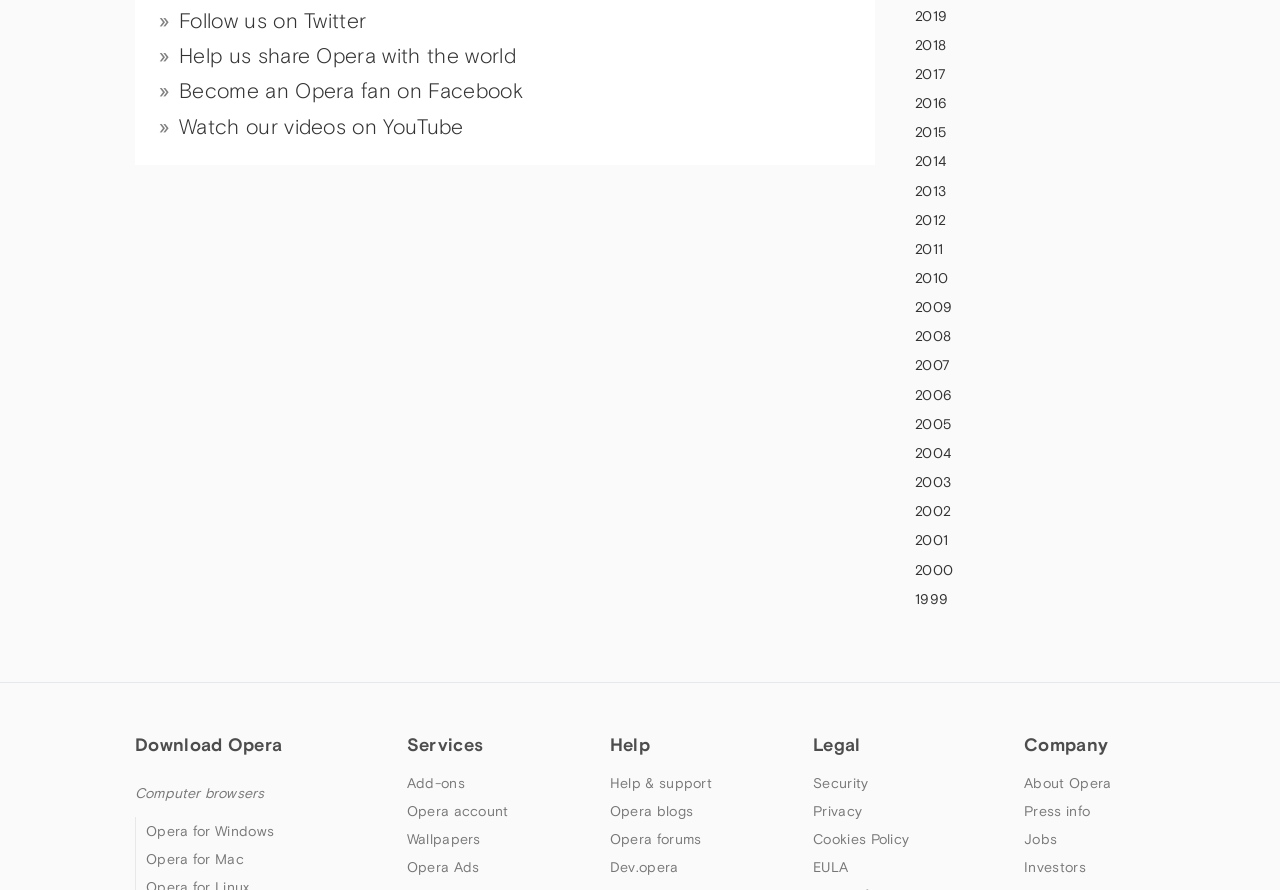Show the bounding box coordinates of the region that should be clicked to follow the instruction: "Learn about Opera."

[0.8, 0.87, 0.868, 0.888]